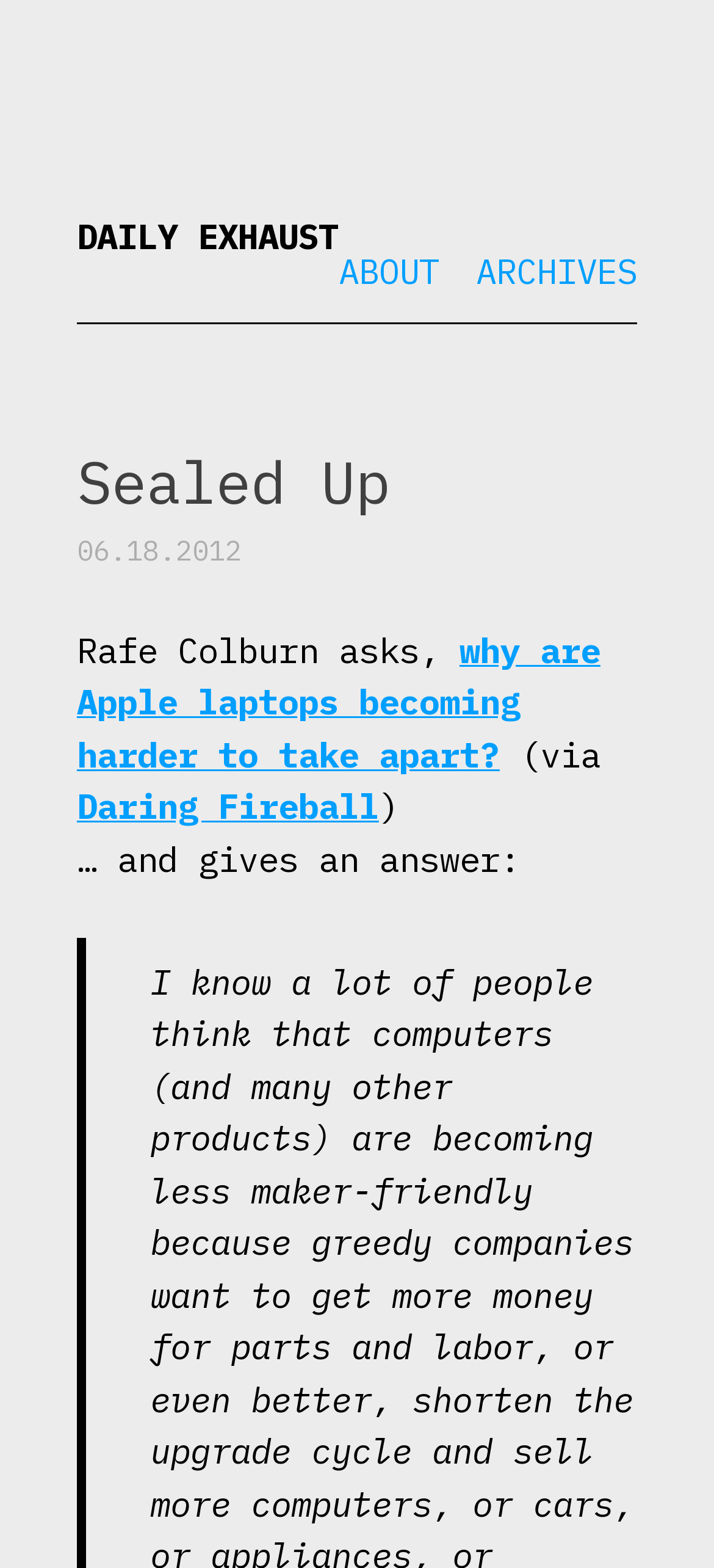Please provide a one-word or phrase answer to the question: 
What is the date mentioned in the webpage?

06.18.2012